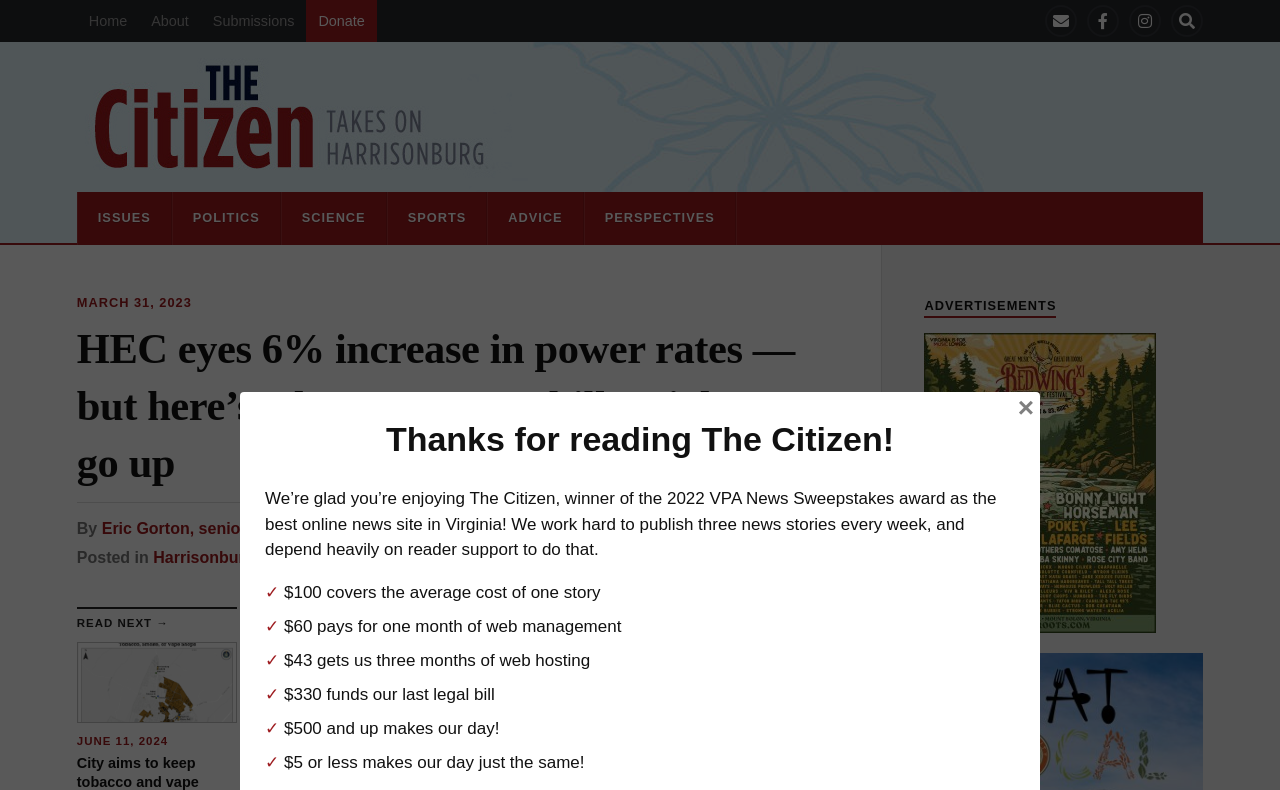Given the element description, predict the bounding box coordinates in the format (top-left x, top-left y, bottom-right x, bottom-right y). Make sure all values are between 0 and 1. Here is the element description: Eric Gorton, senior contributor

[0.079, 0.658, 0.263, 0.679]